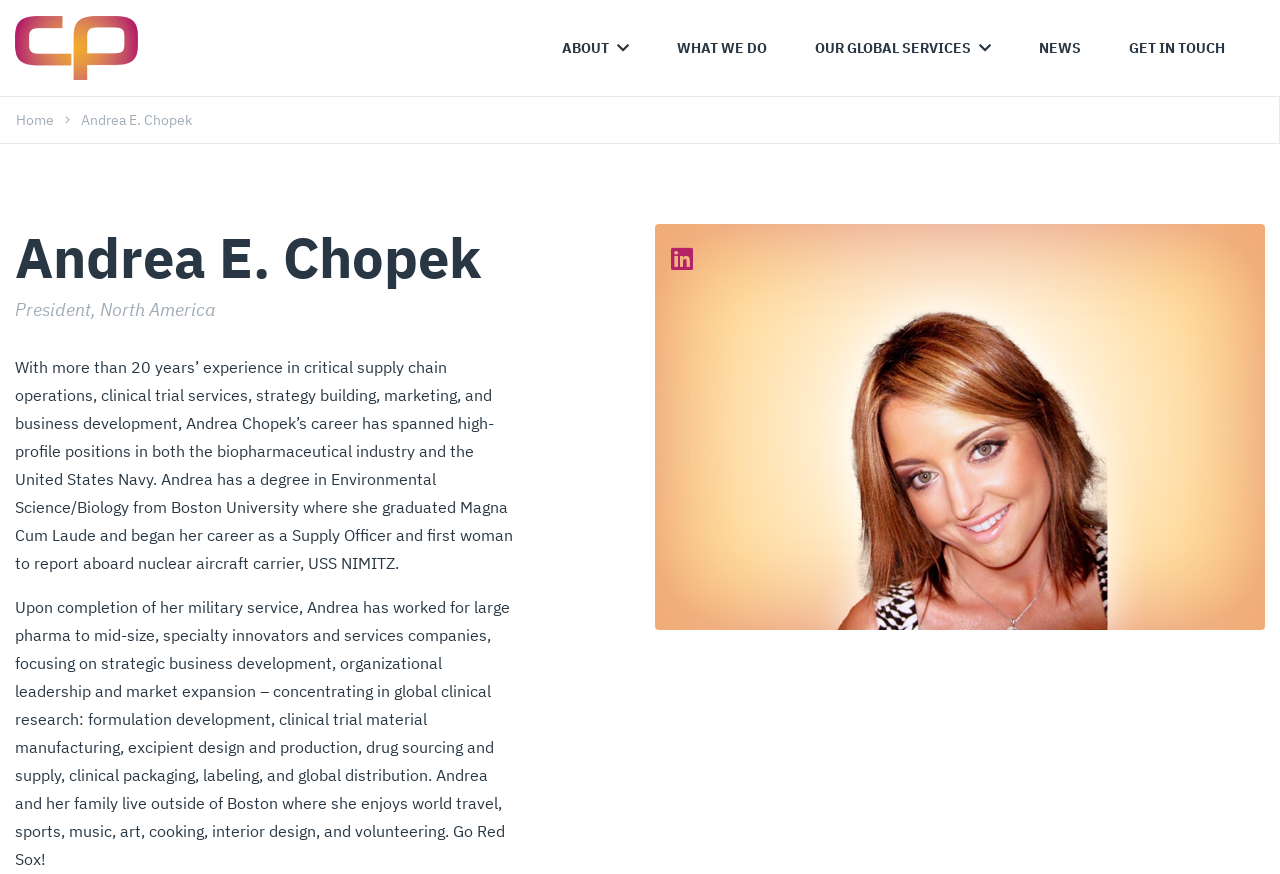For the following element description, predict the bounding box coordinates in the format (top-left x, top-left y, bottom-right x, bottom-right y). All values should be floating point numbers between 0 and 1. Description: Client Pharma

[0.012, 0.018, 0.108, 0.092]